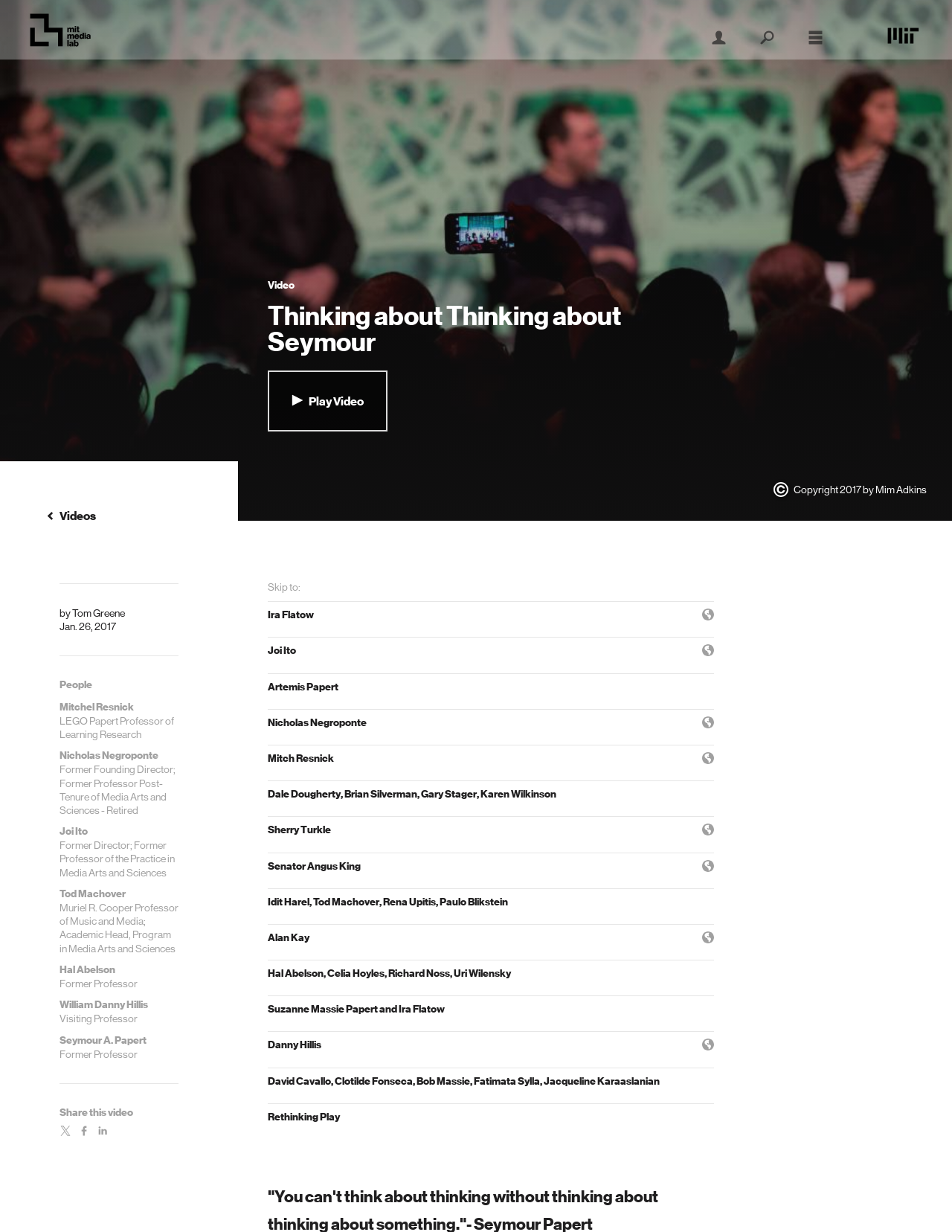What is the name of the professor mentioned in the 'People' section?
Using the picture, provide a one-word or short phrase answer.

Mitchel Resnick